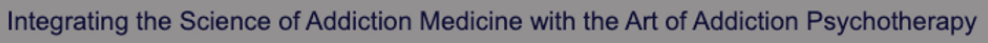Explain the image in a detailed and thorough manner.

The image features a text banner with the caption "Integrating the Science of Addiction Medicine with the Art of Addiction Psychotherapy." This phrase emphasizes a holistic approach to addiction treatment, highlighting the collaboration between medical science and psychotherapy. It reflects the commitment to individualized care in the field of addiction, aiming to provide comprehensive support for recovery. This concept aligns with the overall message of the services provided by Dr. Glenn Brottman, a psychiatrist specializing in substance abuse and dual diagnoses, who focuses on integrating various therapeutic methods to enhance patient outcomes.